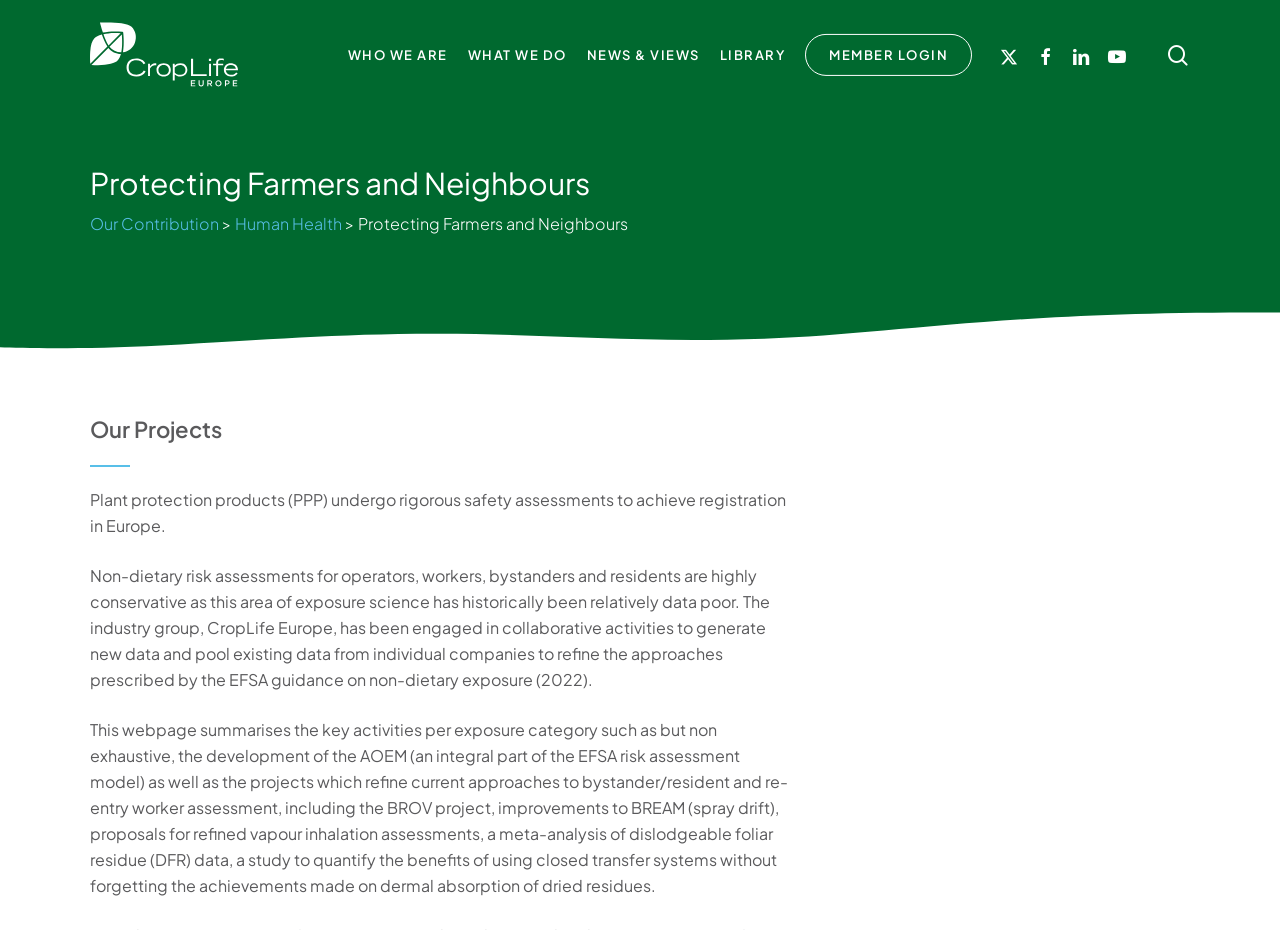Determine the bounding box coordinates for the area you should click to complete the following instruction: "Learn about Human Health".

[0.184, 0.229, 0.267, 0.252]